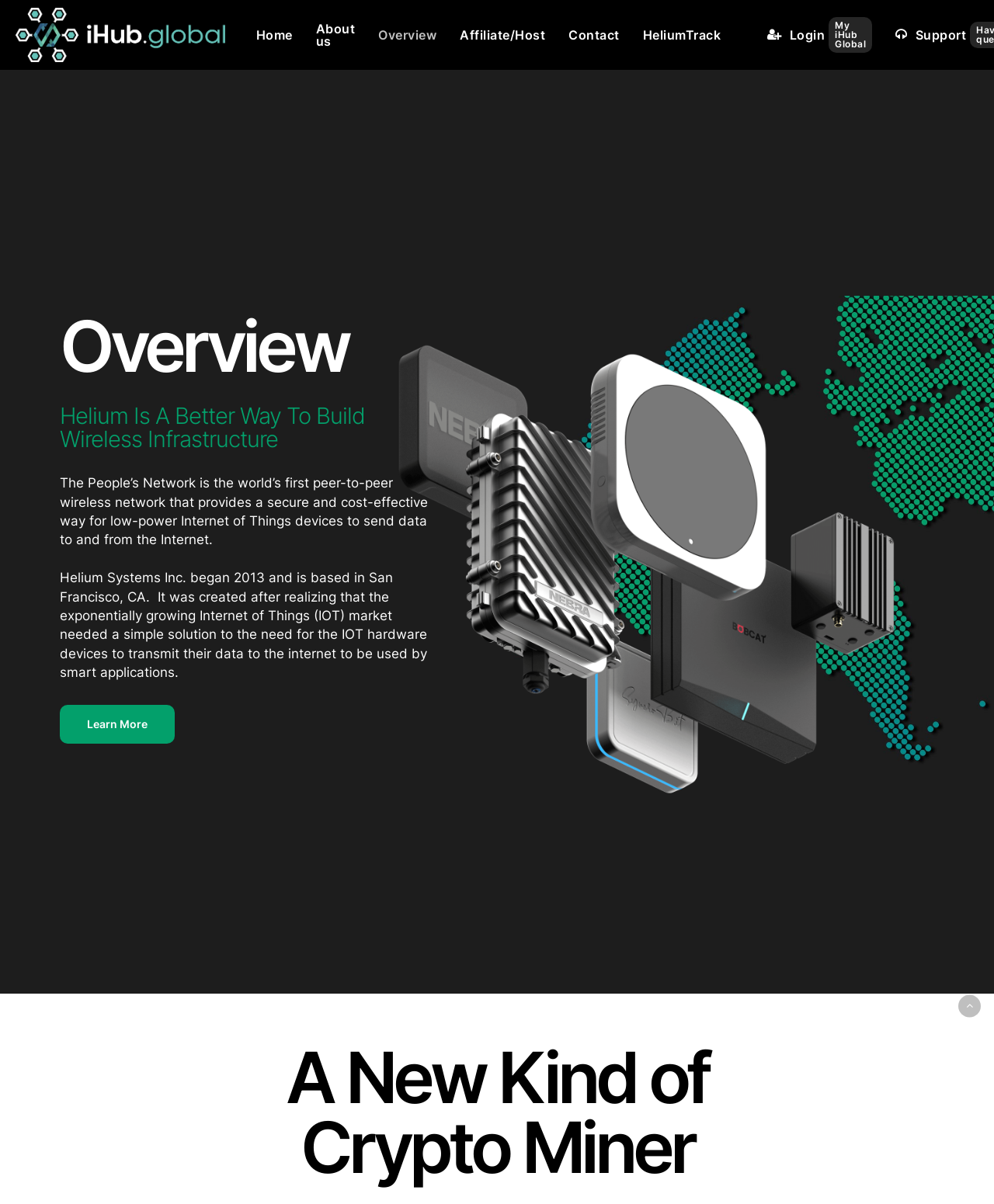What is Helium described as?
Give a one-word or short phrase answer based on the image.

A better way to build wireless infrastructure